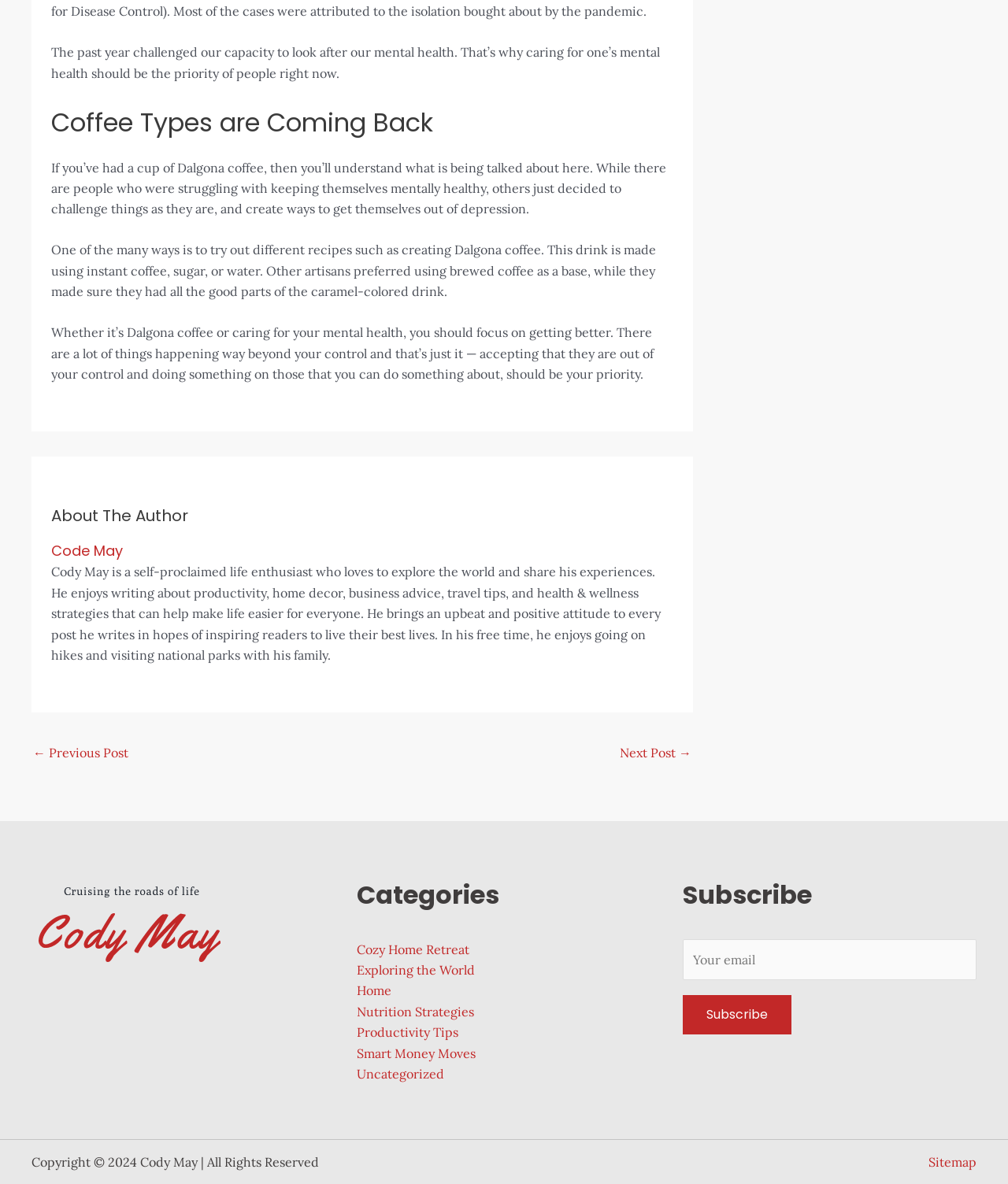Provide a brief response in the form of a single word or phrase:
What is the author's name?

Cody May